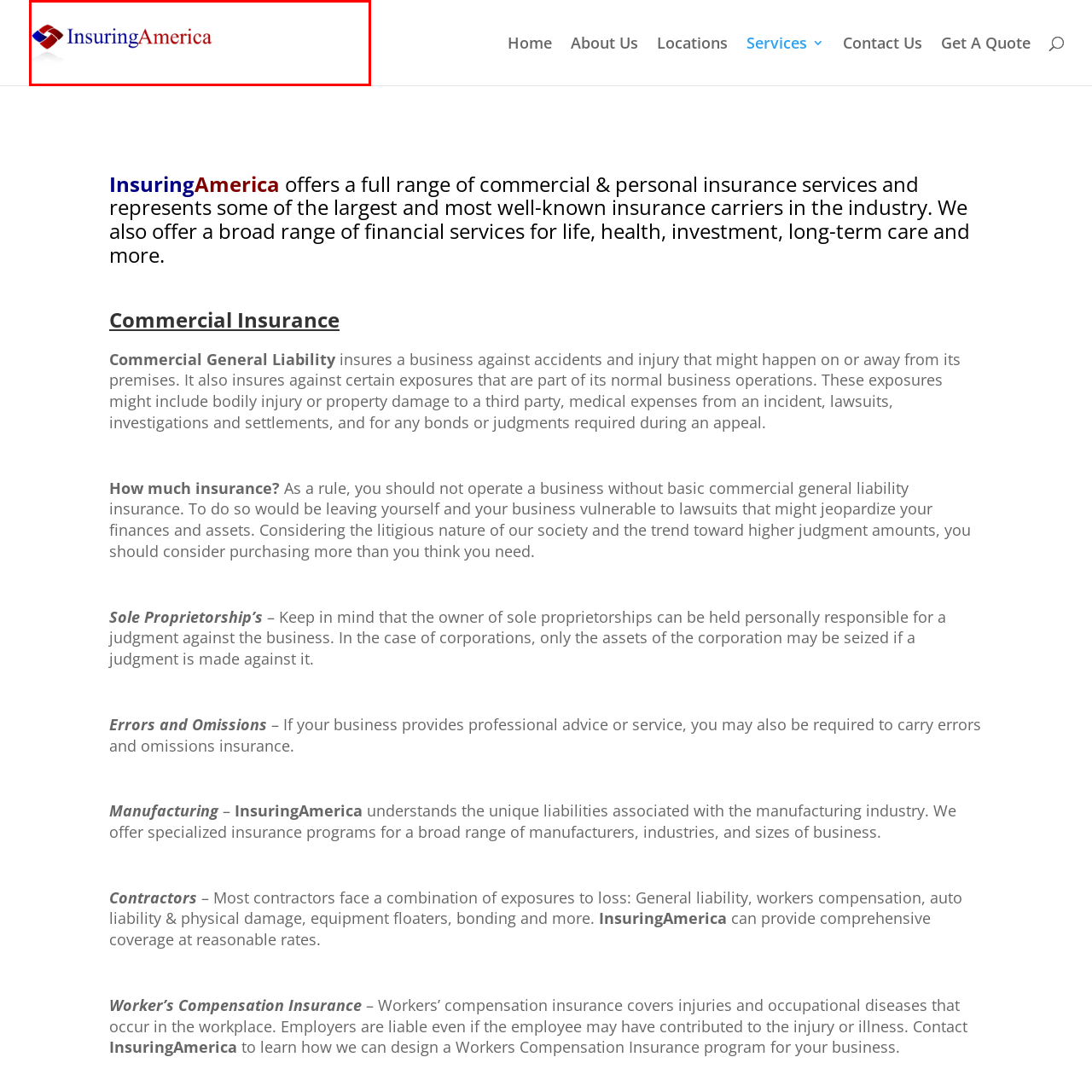Study the image enclosed in red and provide a single-word or short-phrase answer: What colors are used in the stylized graphic element of the logo?

Blue and red